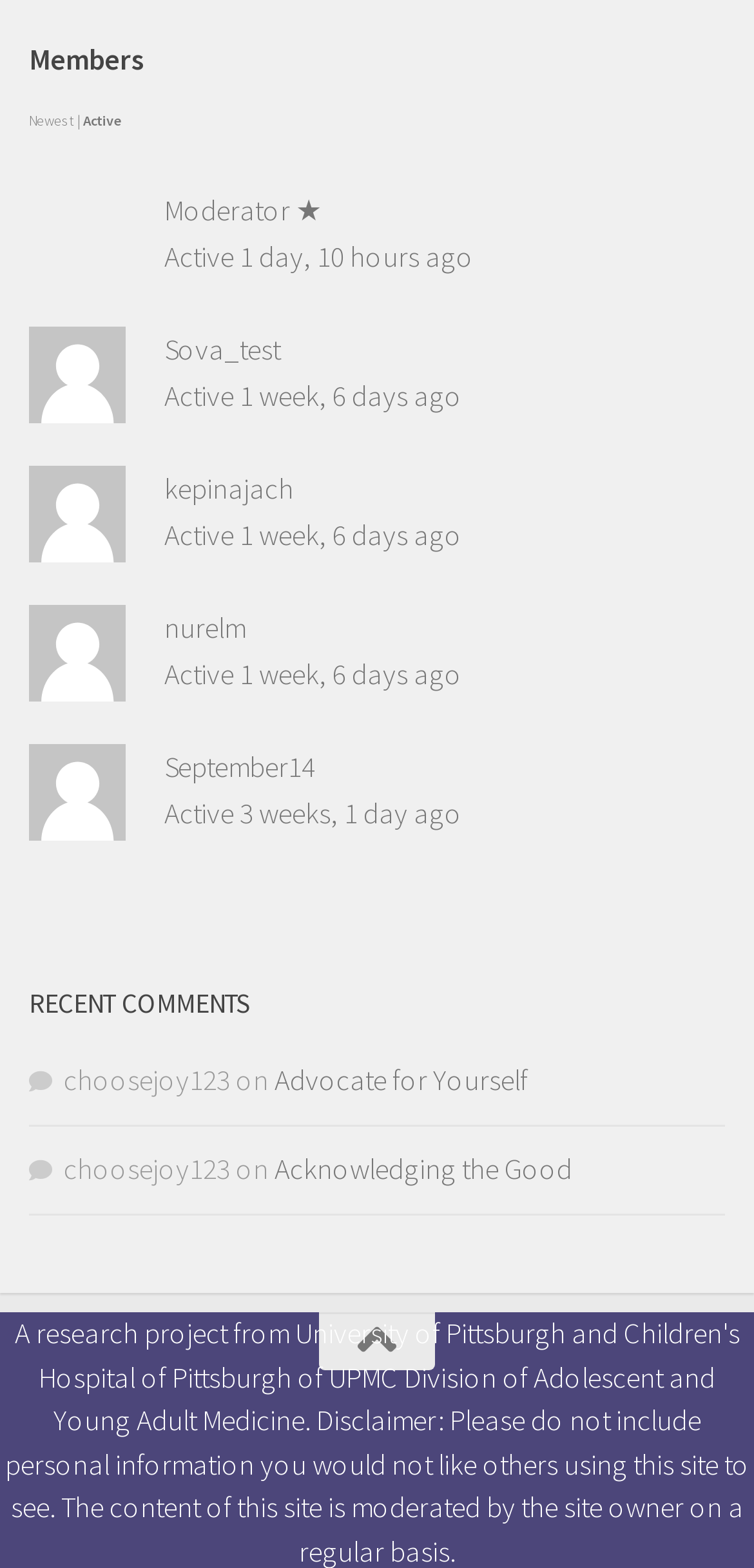Please identify the bounding box coordinates of the element that needs to be clicked to perform the following instruction: "View the profile of Moderator ★".

[0.038, 0.163, 0.167, 0.187]